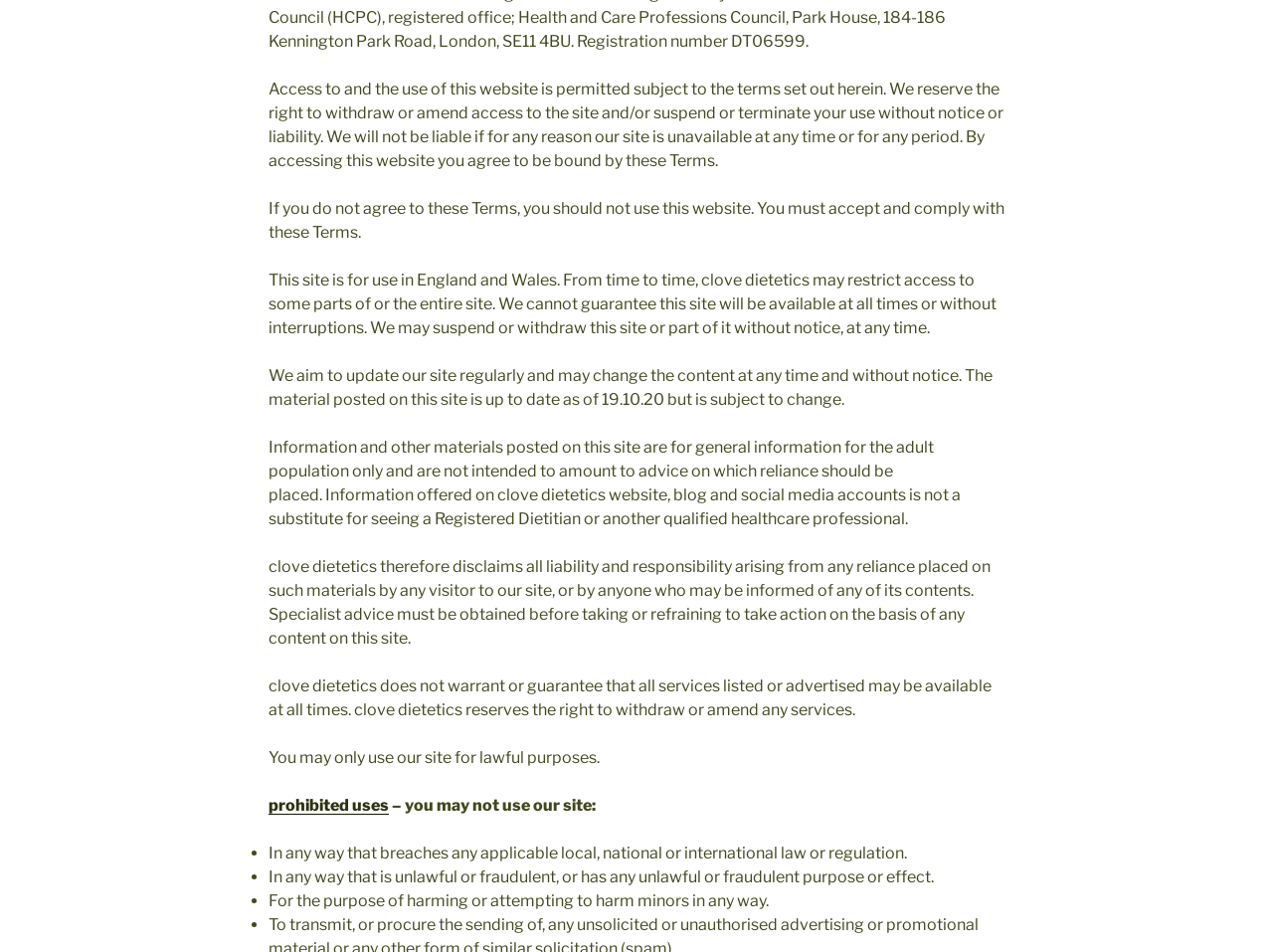Determine the bounding box coordinates for the HTML element described here: "prohibited uses".

[0.211, 0.836, 0.305, 0.856]